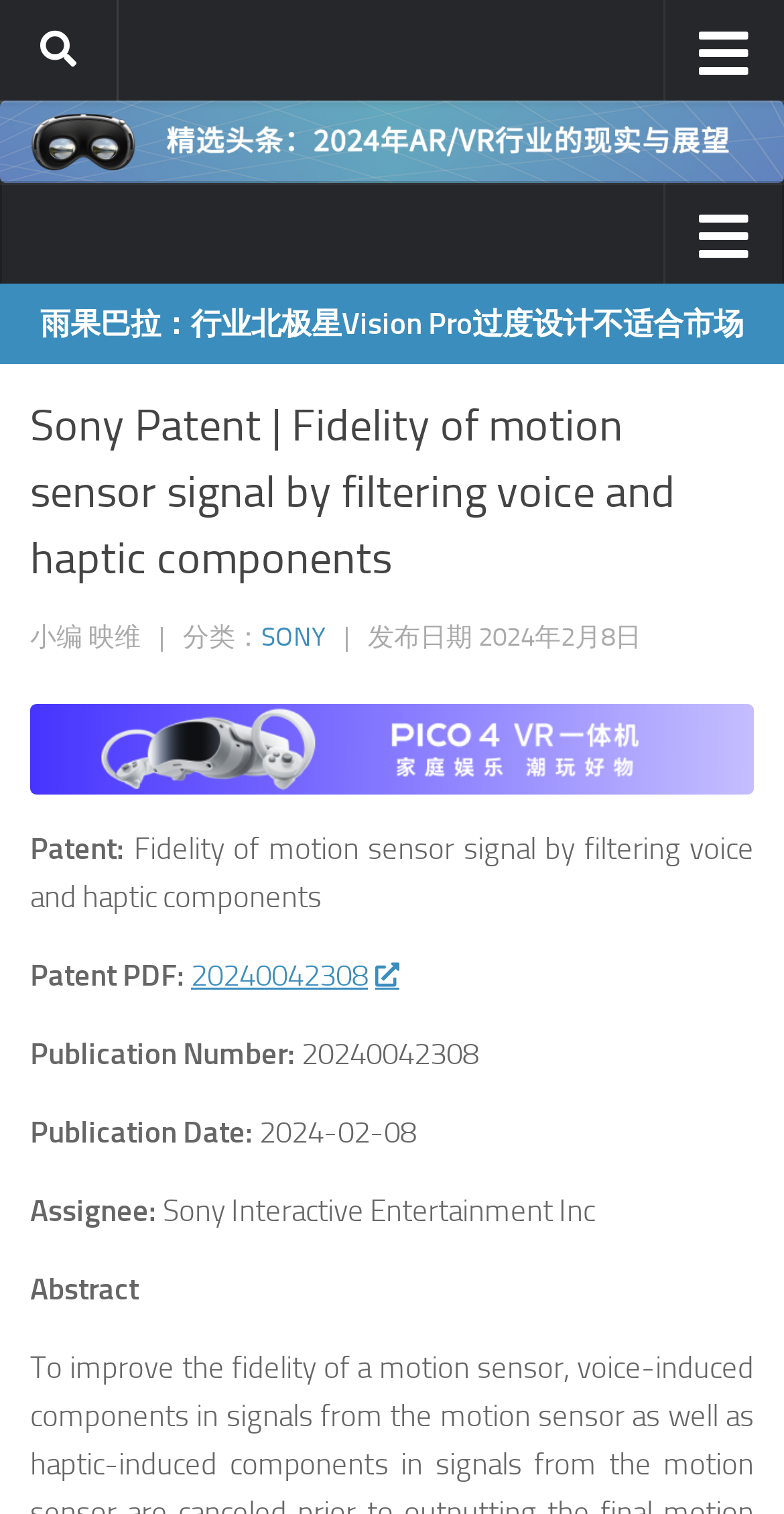Provide a one-word or brief phrase answer to the question:
What is the publication number of the patent?

20240042308